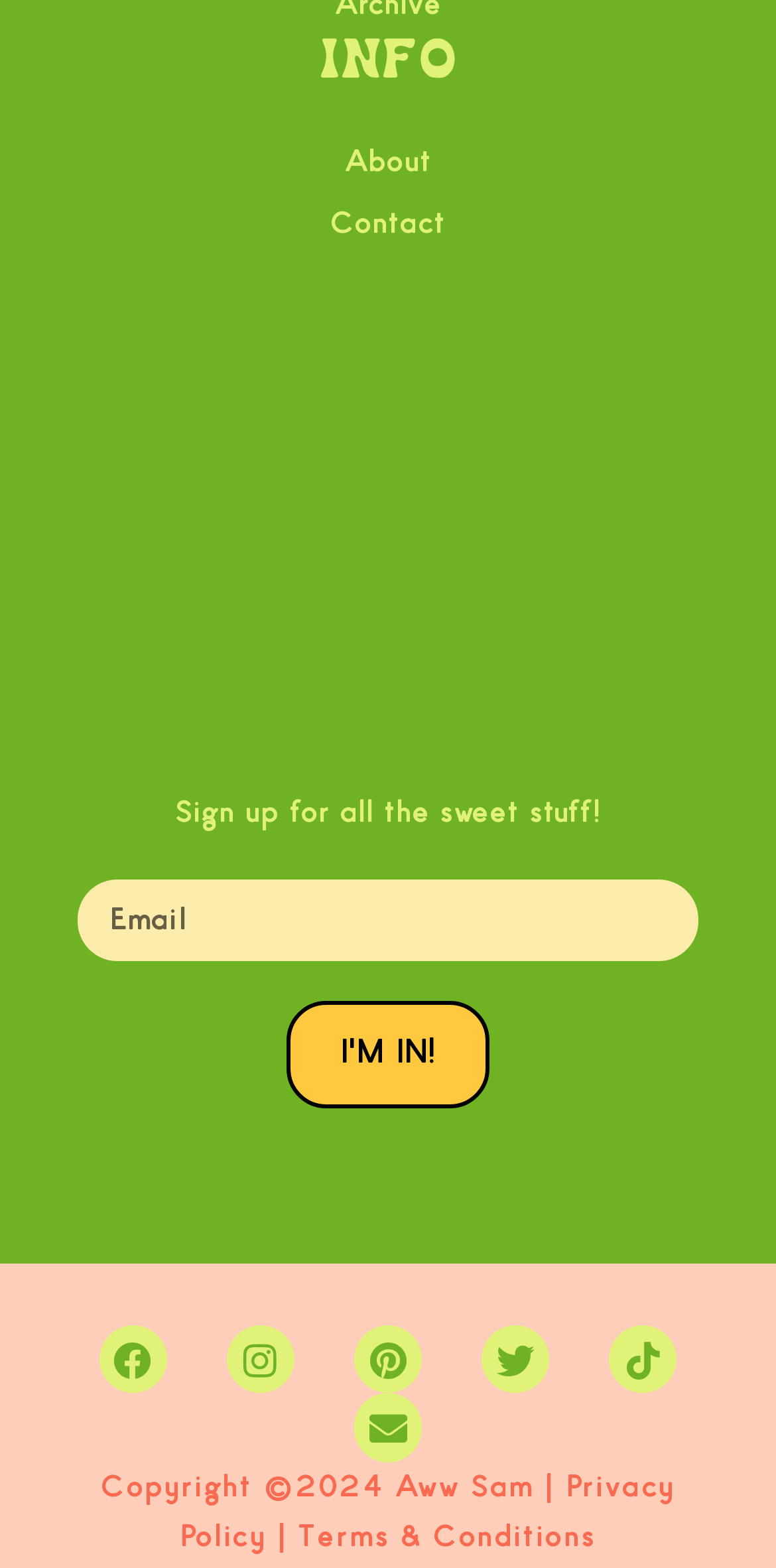Identify the bounding box coordinates of the clickable section necessary to follow the following instruction: "Enter email address". The coordinates should be presented as four float numbers from 0 to 1, i.e., [left, top, right, bottom].

[0.1, 0.561, 0.9, 0.614]